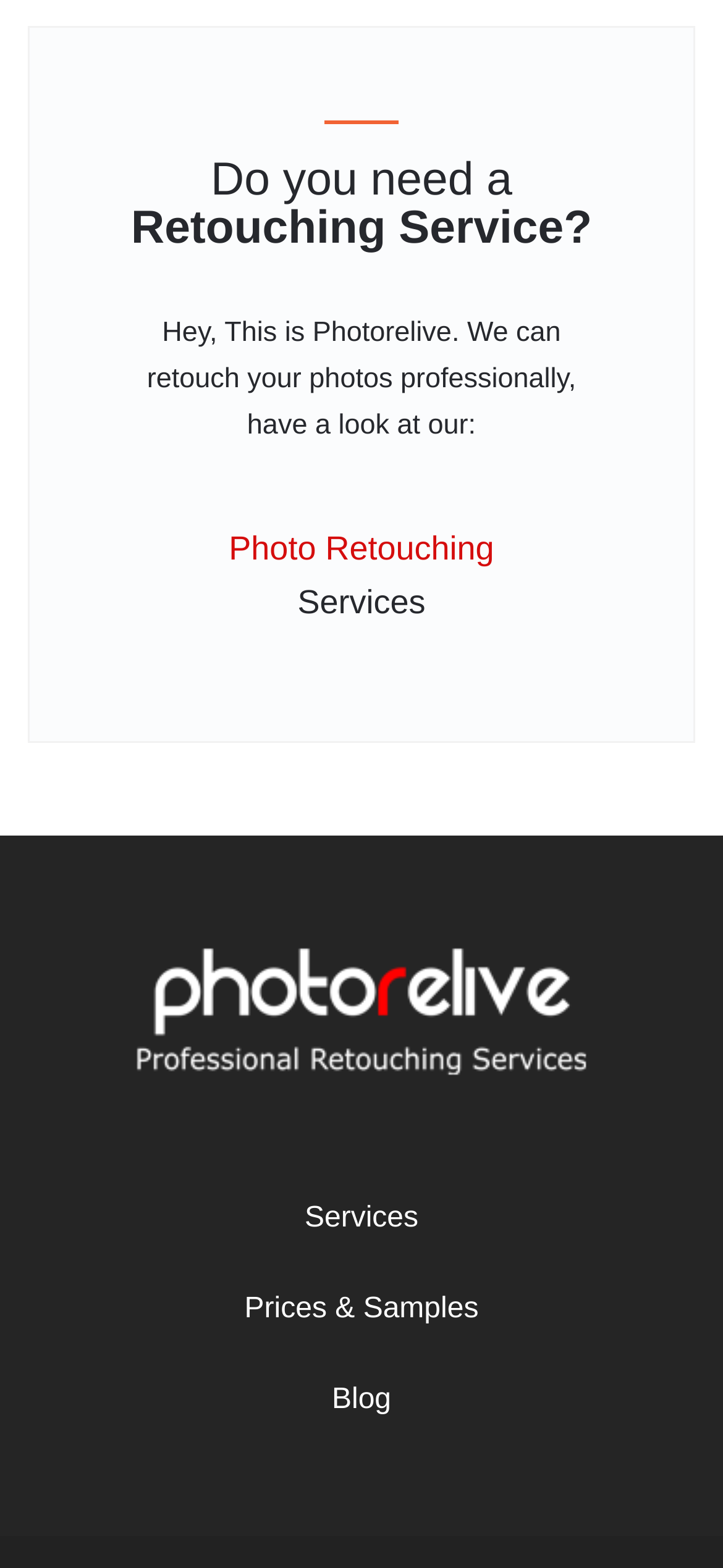Bounding box coordinates should be provided in the format (top-left x, top-left y, bottom-right x, bottom-right y) with all values between 0 and 1. Identify the bounding box for this UI element: Blog

[0.459, 0.879, 0.541, 0.908]